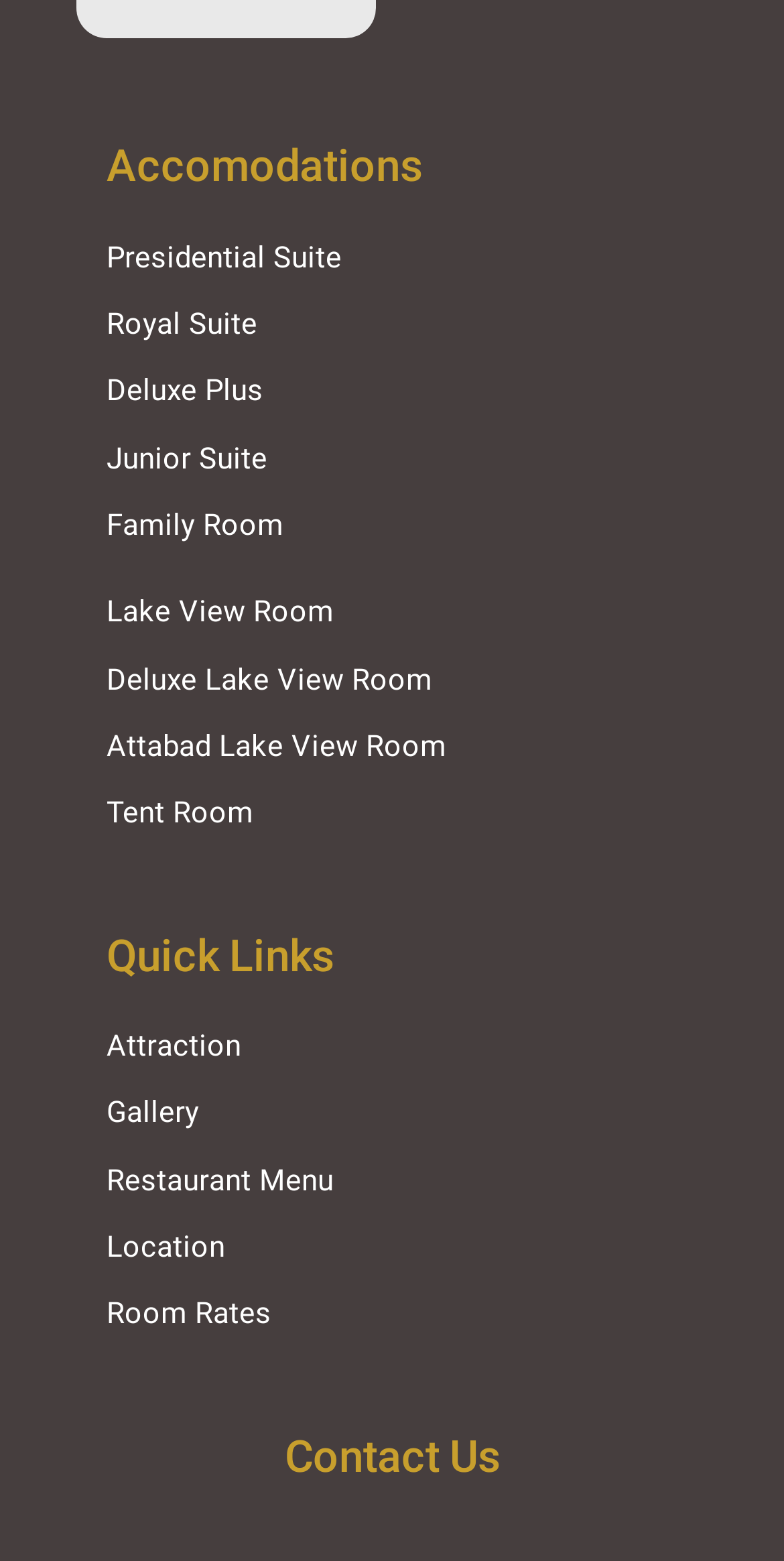What is the first accommodation type listed?
Kindly offer a detailed explanation using the data available in the image.

I looked at the links under the 'Accommodations' heading and found that the first link is 'Presidential Suite', which is located at the top of the list.